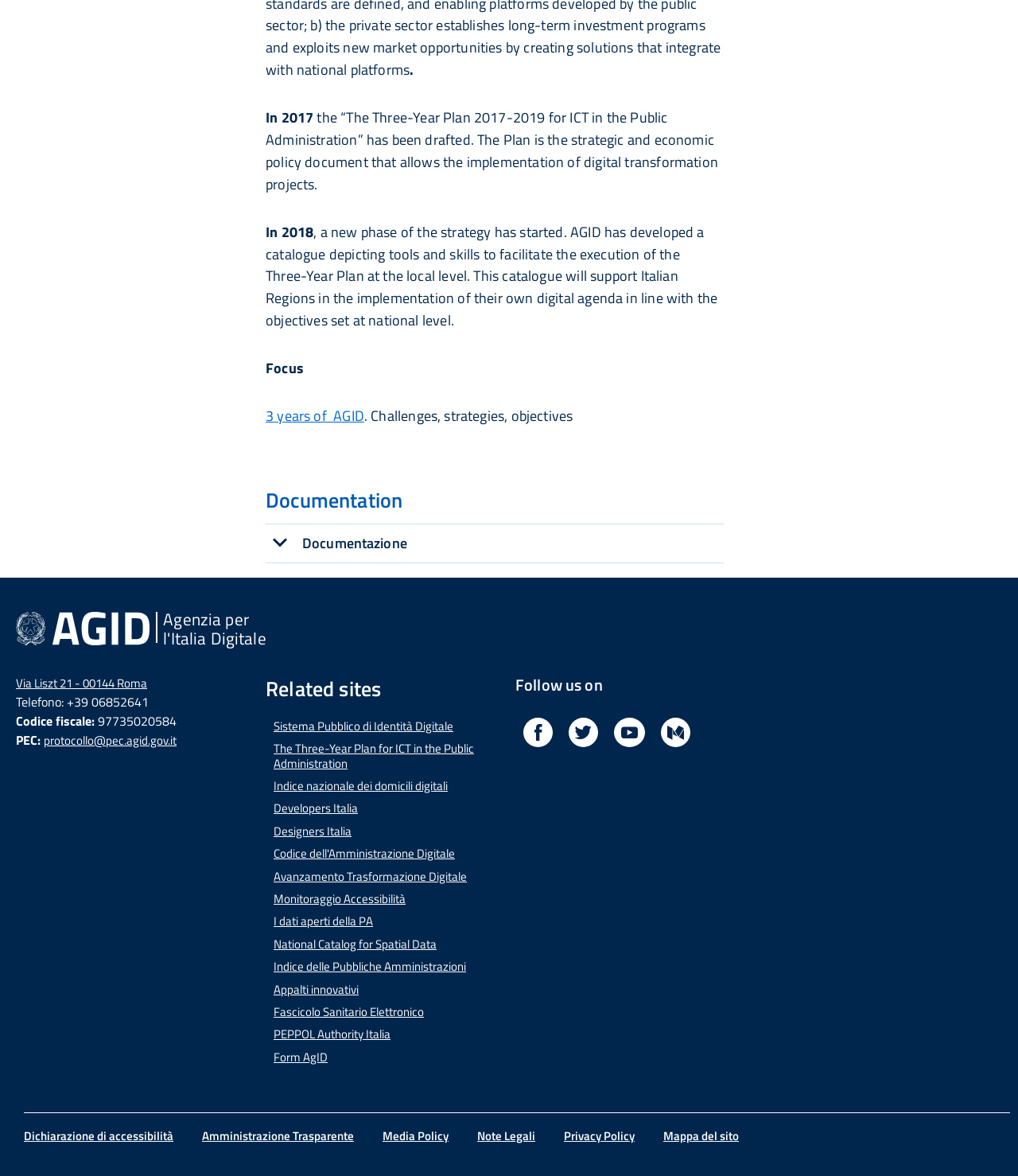Please determine the bounding box coordinates for the element that should be clicked to follow these instructions: "Click on '3 years of AGID'".

[0.261, 0.344, 0.358, 0.363]